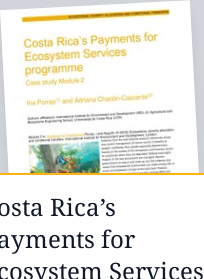Based on the image, provide a detailed and complete answer to the question: 
Who are the authors of the publication?

The authors of the publication are mentioned in the caption as Ina Porras and Adriana Chacón-Cascante, who are likely experts in the field of ecosystem services and conservation.